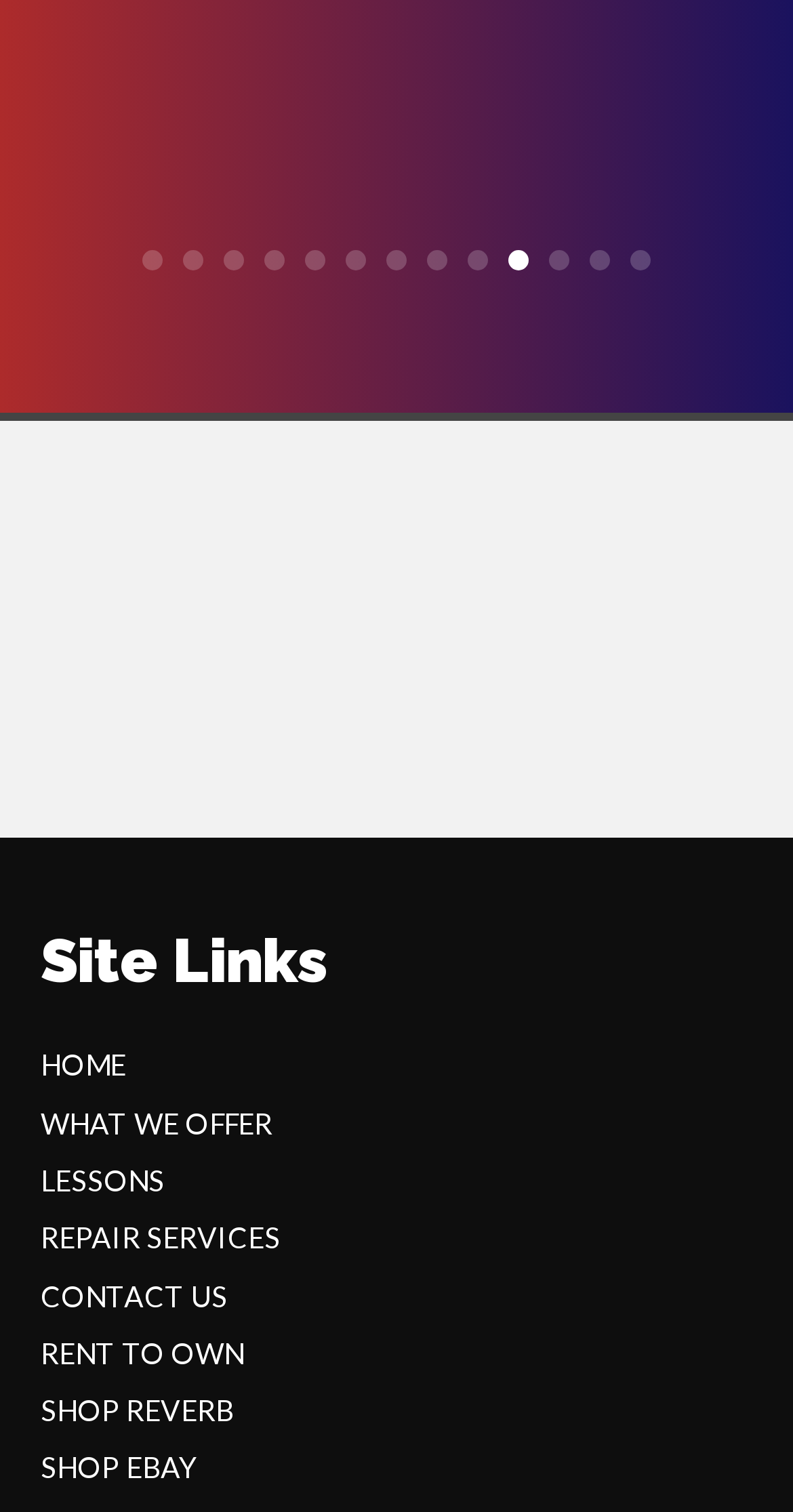Determine the bounding box coordinates in the format (top-left x, top-left y, bottom-right x, bottom-right y). Ensure all values are floating point numbers between 0 and 1. Identify the bounding box of the UI element described by: Shop Ebay

[0.051, 0.959, 0.249, 0.982]